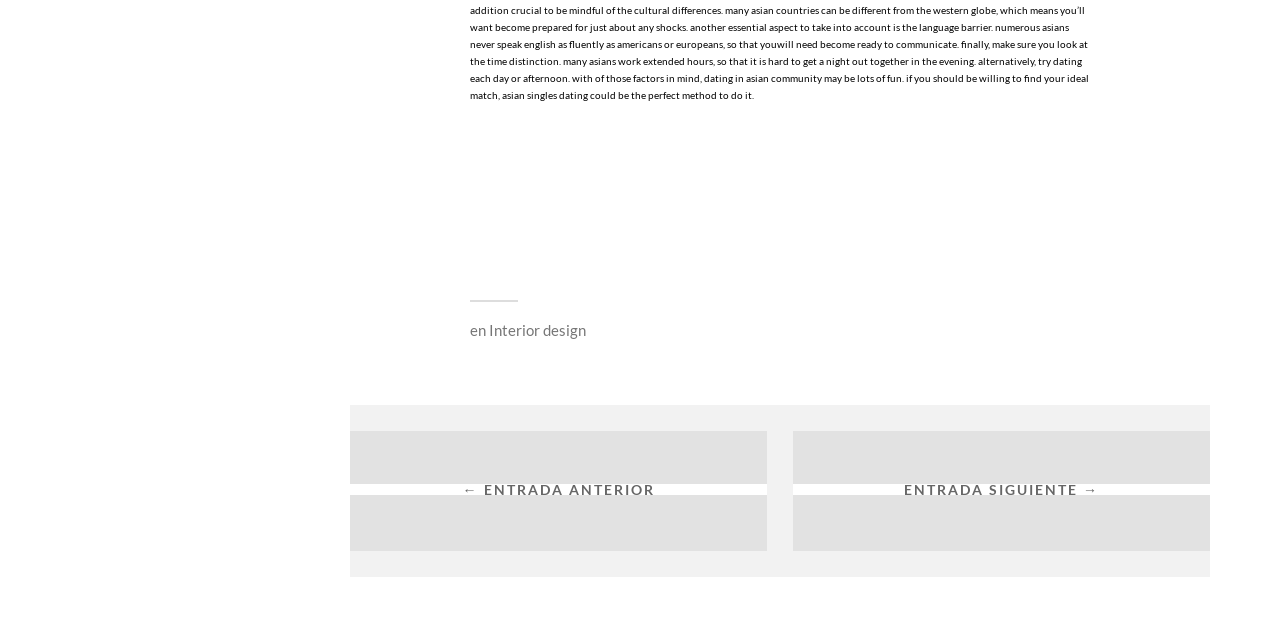What type of singles are targeted by the link 'Discover love with dentist singles - join now'?
Using the information from the image, answer the question thoroughly.

The link 'Discover love with dentist singles - join now' specifically targets singles who are dentists or work in the dental profession, suggesting that the webpage is catering to a niche group of individuals.